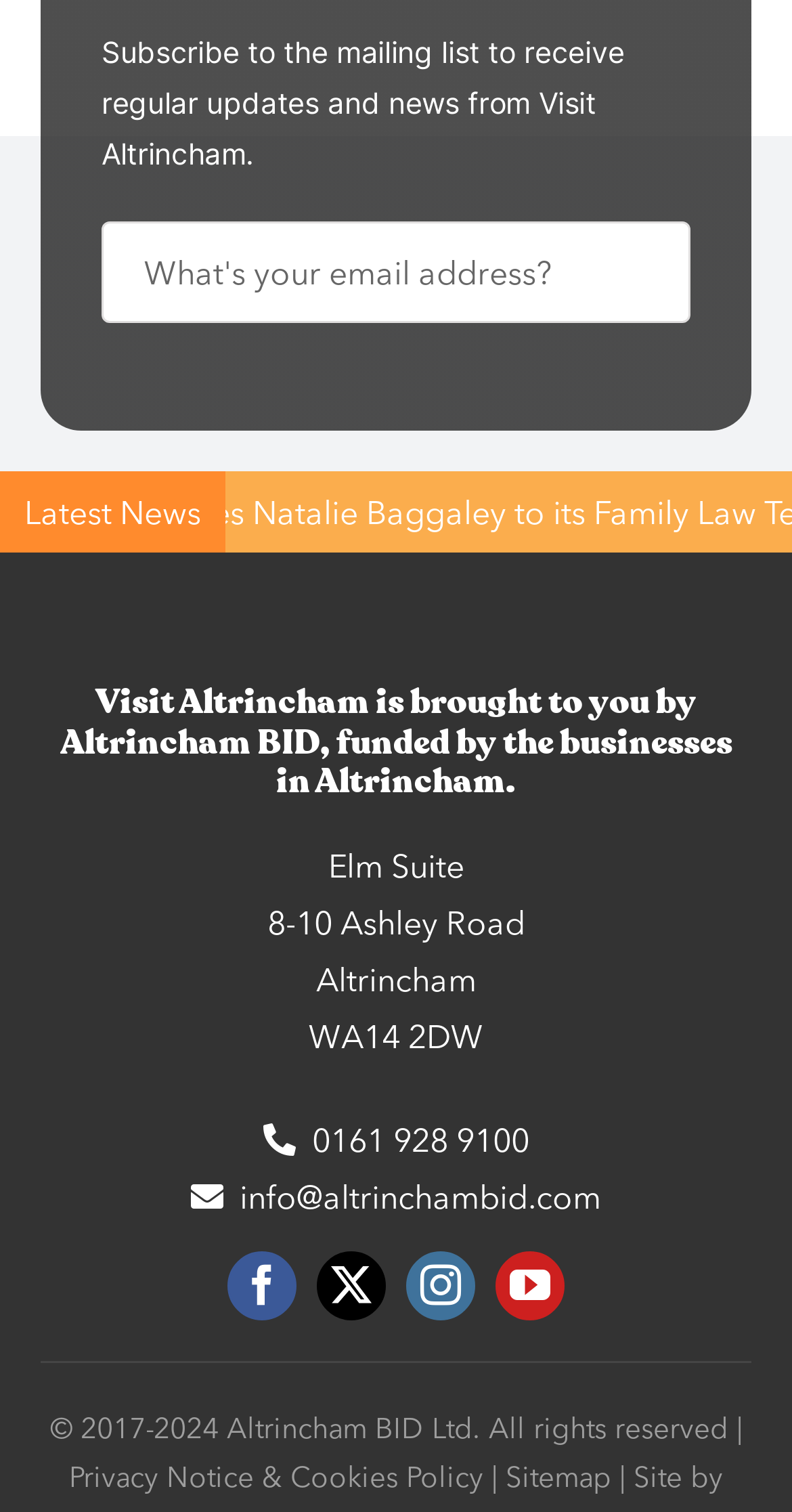Please determine the bounding box coordinates of the section I need to click to accomplish this instruction: "Visit facebook page".

[0.287, 0.828, 0.374, 0.874]